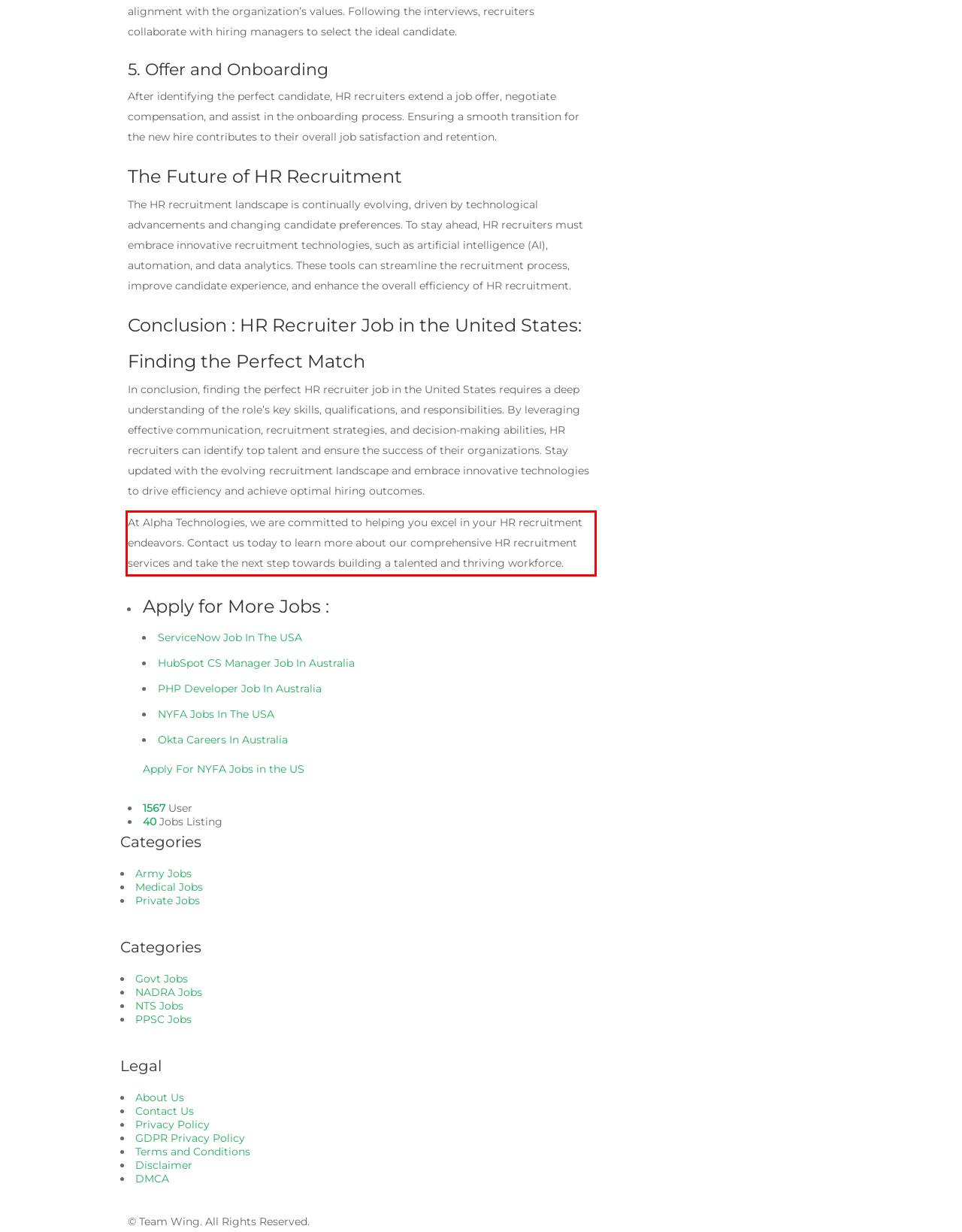Given a screenshot of a webpage containing a red rectangle bounding box, extract and provide the text content found within the red bounding box.

At Alpha Technologies, we are committed to helping you excel in your HR recruitment endeavors. Contact us today to learn more about our comprehensive HR recruitment services and take the next step towards building a talented and thriving workforce.